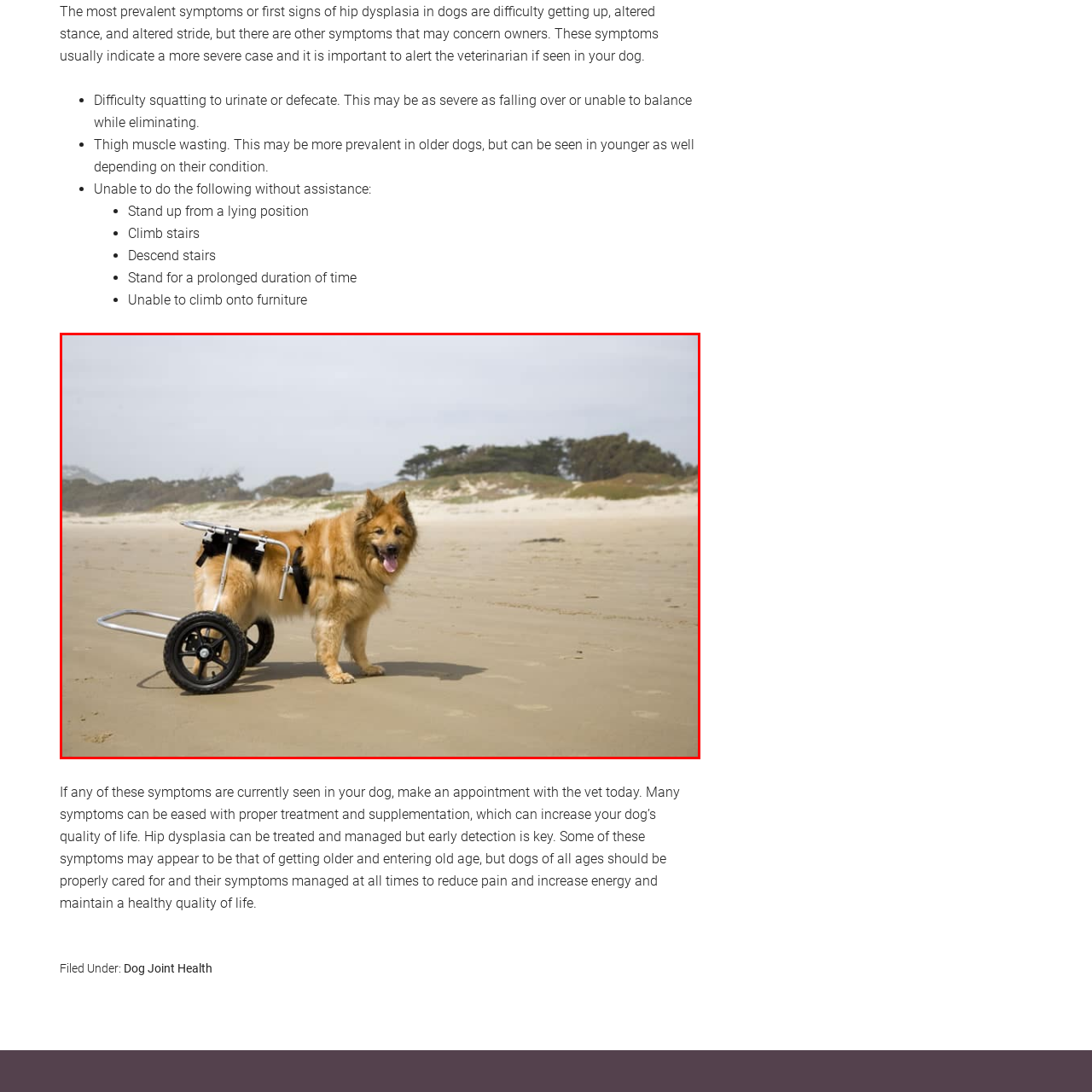Inspect the area marked by the red box and provide a short answer to the question: How many wheels does the mobility cart have?

Two